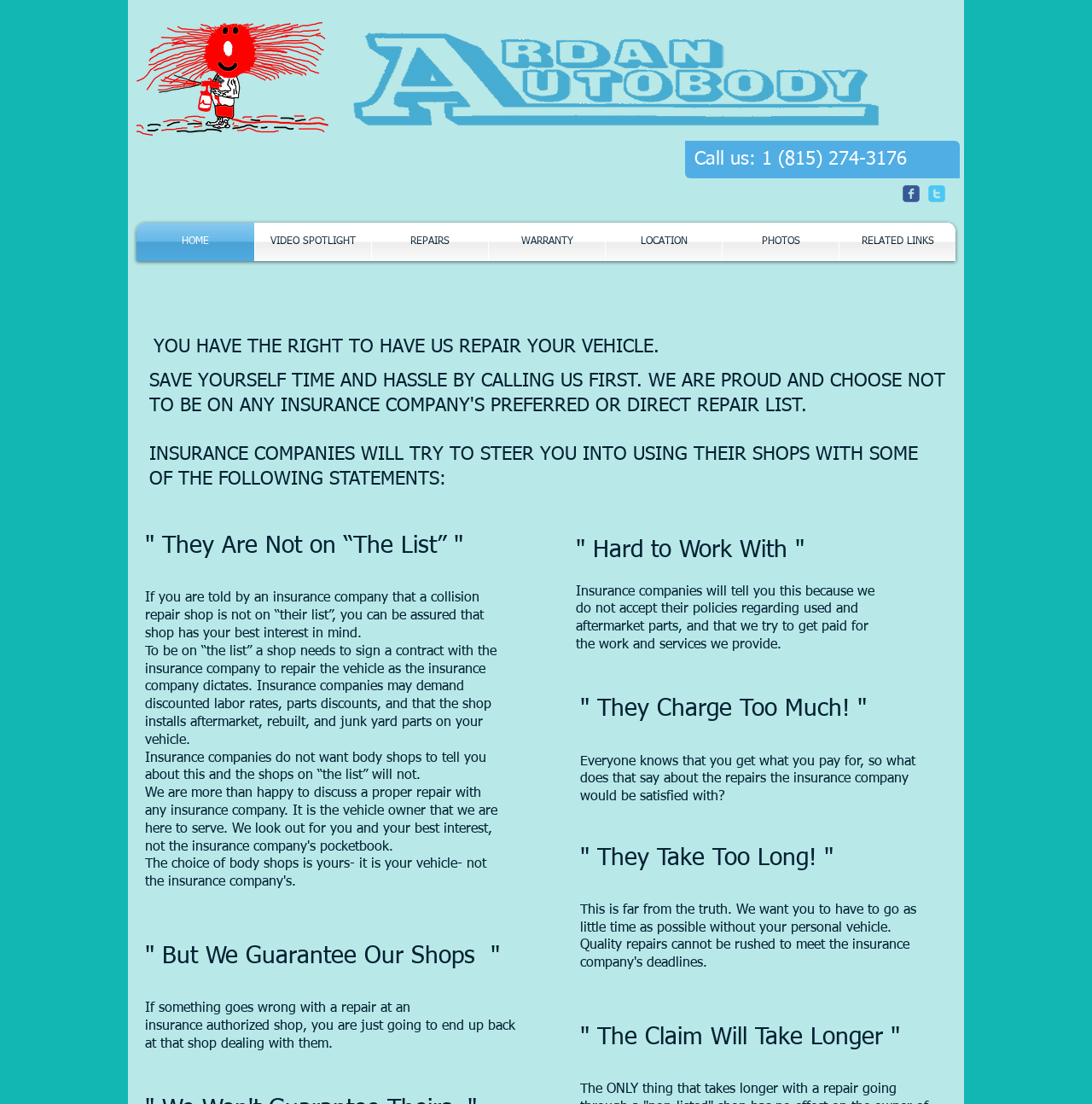What is the main topic of the webpage?
Please utilize the information in the image to give a detailed response to the question.

The main topic of the webpage is insurance information, specifically related to vehicle repairs and insurance companies, as indicated by the various headings and paragraphs on the webpage.